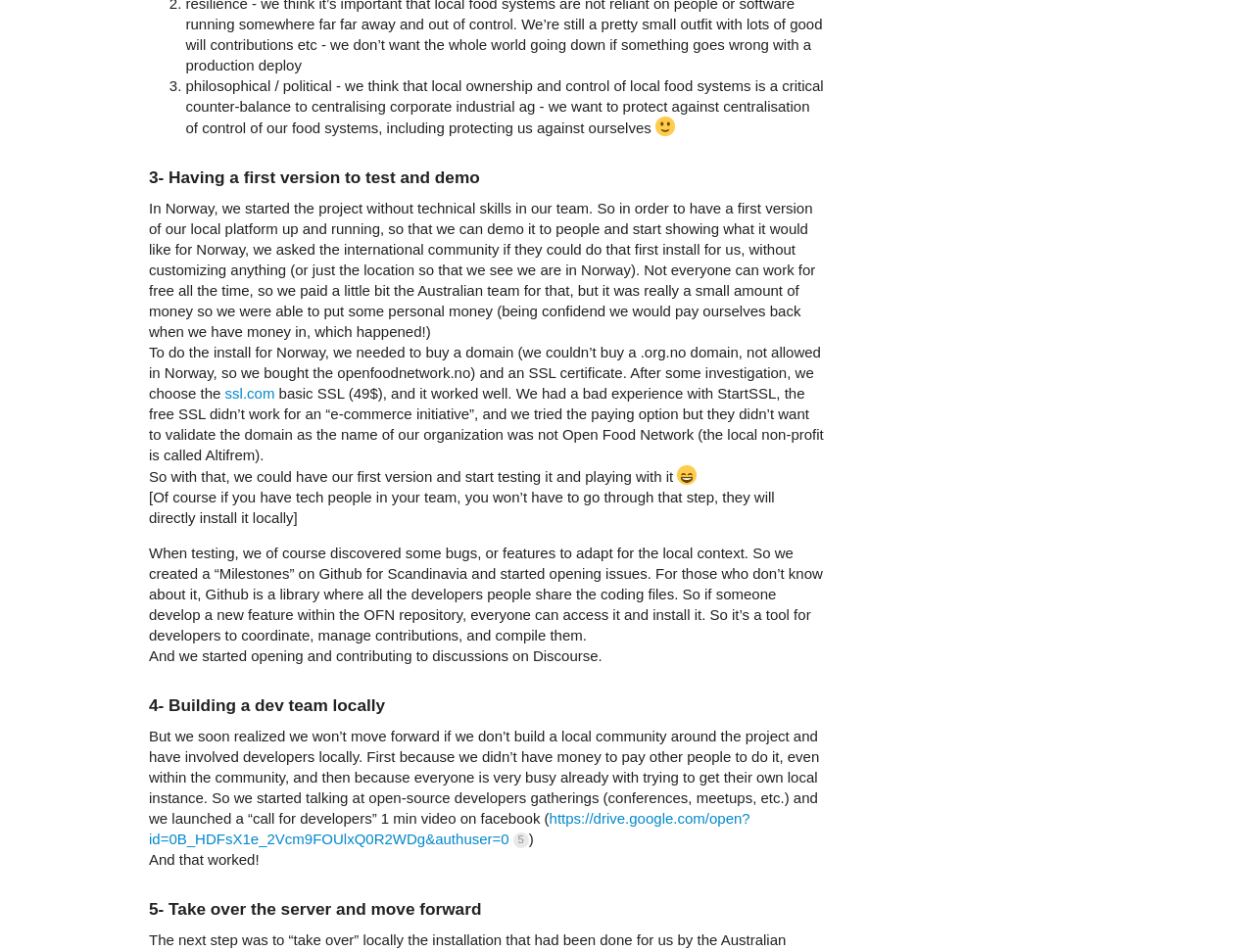Locate the bounding box coordinates of the area to click to fulfill this instruction: "check the date". The bounding box should be presented as four float numbers between 0 and 1, in the order [left, top, right, bottom].

None